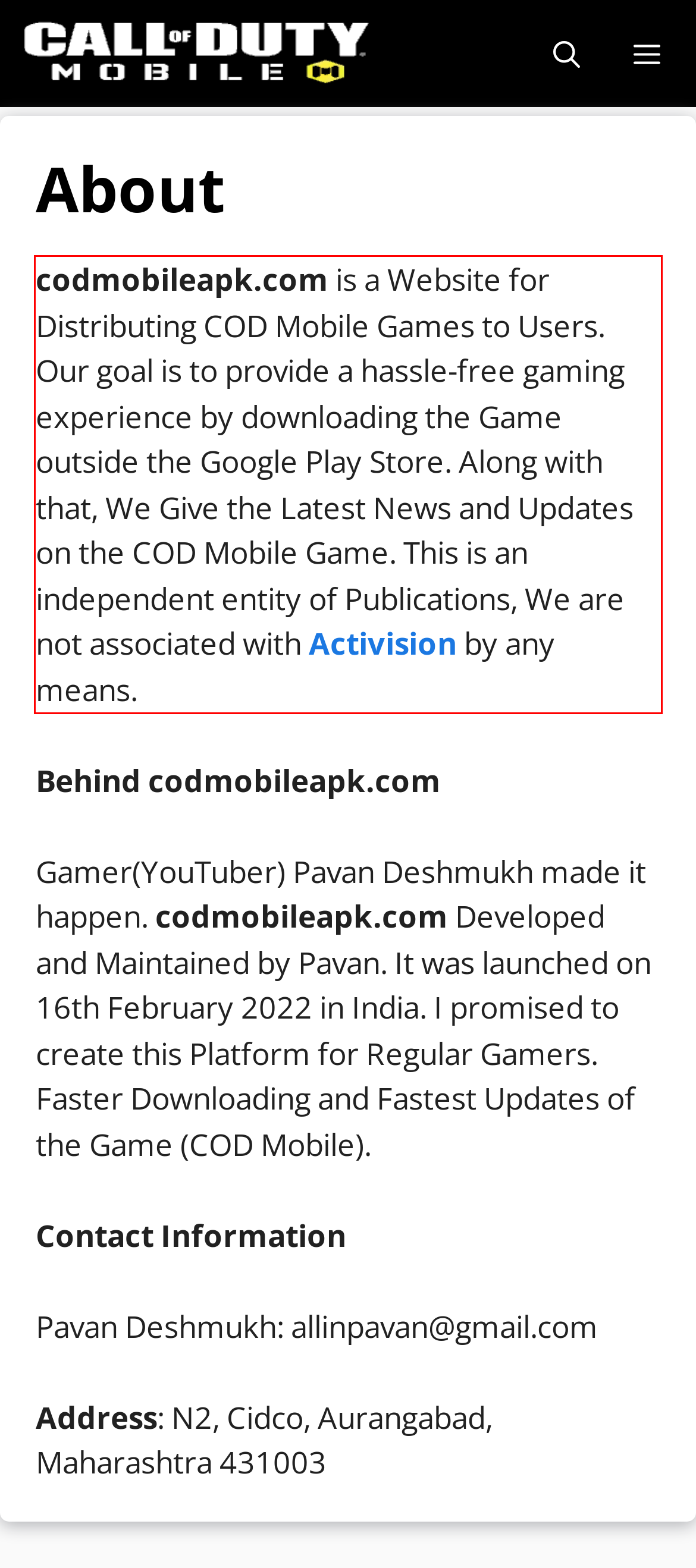Please recognize and transcribe the text located inside the red bounding box in the webpage image.

codmobileapk.com is a Website for Distributing COD Mobile Games to Users. Our goal is to provide a hassle-free gaming experience by downloading the Game outside the Google Play Store. Along with that, We Give the Latest News and Updates on the COD Mobile Game. This is an independent entity of Publications, We are not associated with Activision by any means.